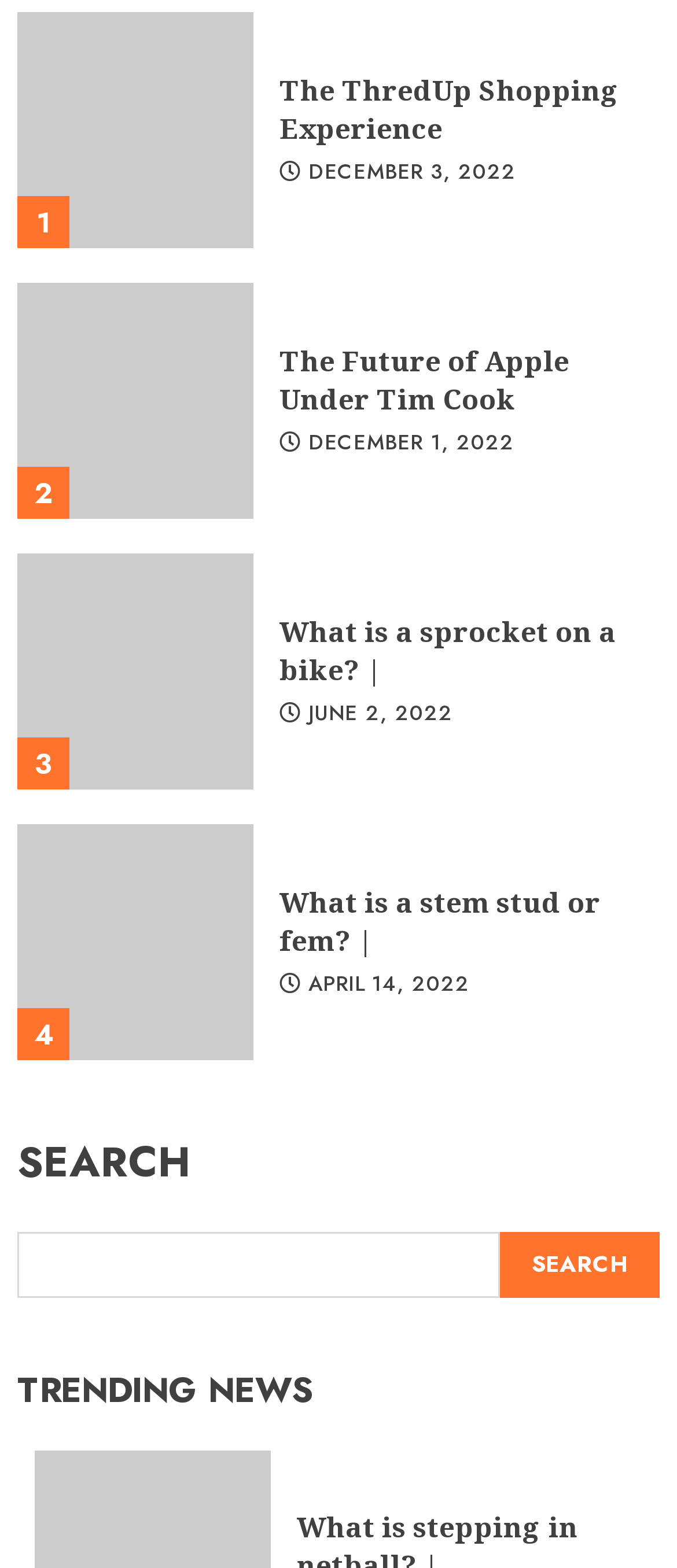Using the provided element description: "Search", determine the bounding box coordinates of the corresponding UI element in the screenshot.

[0.737, 0.785, 0.974, 0.827]